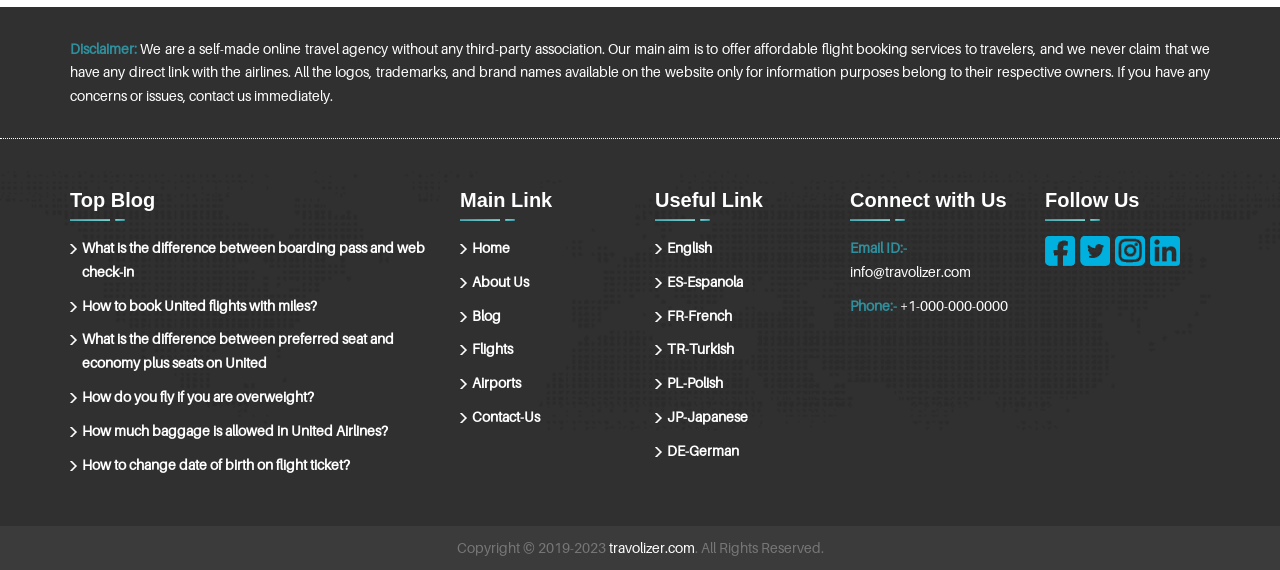Can you find the bounding box coordinates of the area I should click to execute the following instruction: "Follow on Facebook"?

[0.816, 0.414, 0.84, 0.467]